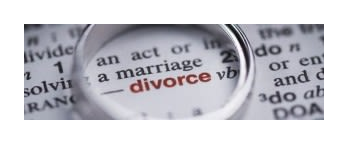Provide a comprehensive description of the image.

The image depicts a close-up of a dictionary page focused on the word "divorce," which is highlighted in red, suggesting its significance in the context of the text. A magnifying glass encircles the word, symbolizing the scrutiny and attention often associated with the topic of divorce. This imagery effectively conveys the complexities and emotional weight surrounding the legal process of divorce, reinforcing the accompanying content emphasizing the support and guidance available to individuals navigating these challenging decisions. The visual aligns with the theme of advocacy and legal assistance presented on the webpage for those considering or experiencing divorce, underscoring the importance of understanding the legal implications tied to the term.